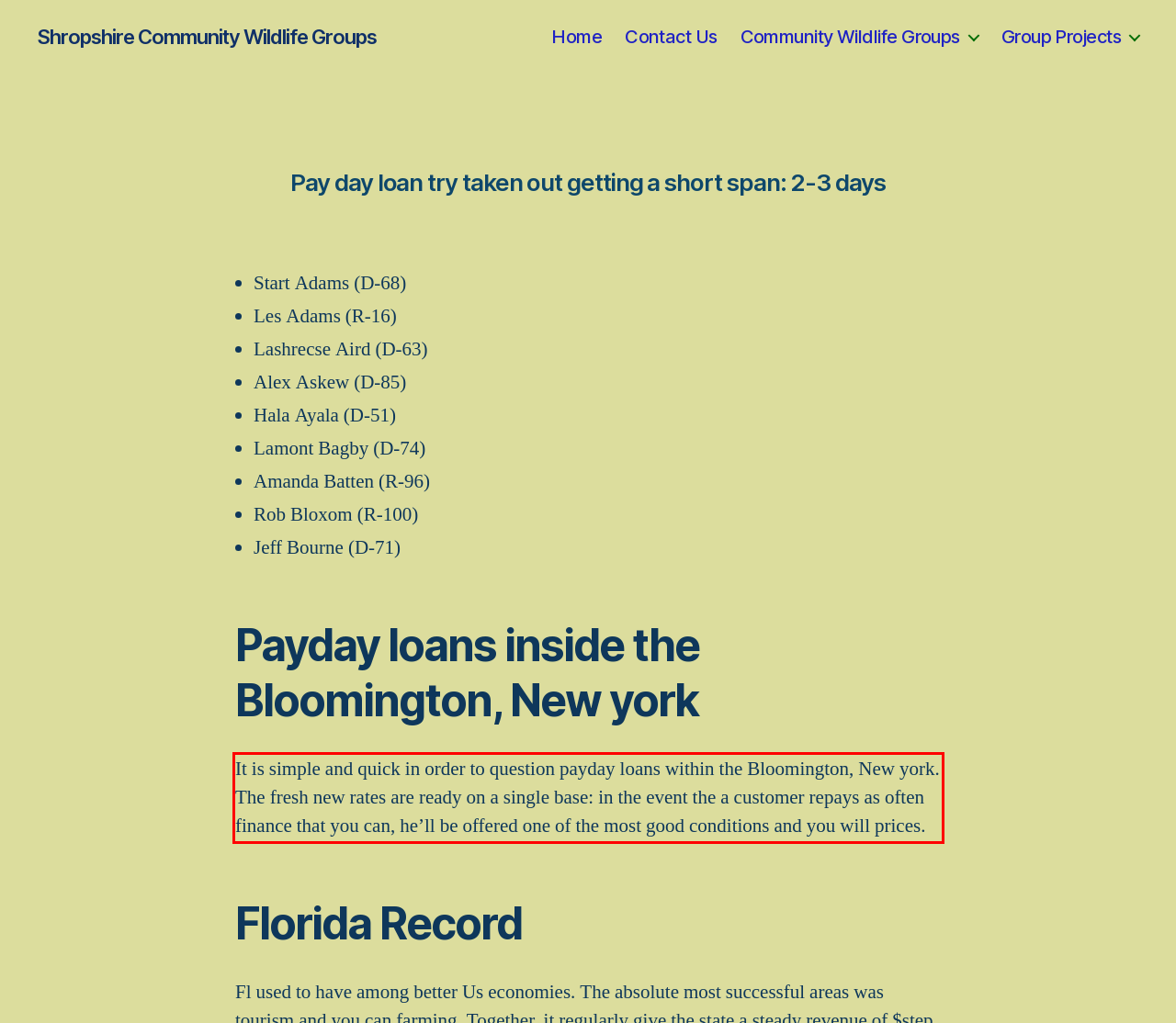You are provided with a screenshot of a webpage that includes a UI element enclosed in a red rectangle. Extract the text content inside this red rectangle.

It is simple and quick in order to question payday loans within the Bloomington, New york. The fresh new rates are ready on a single base: in the event the a customer repays as often finance that you can, he’ll be offered one of the most good conditions and you will prices.